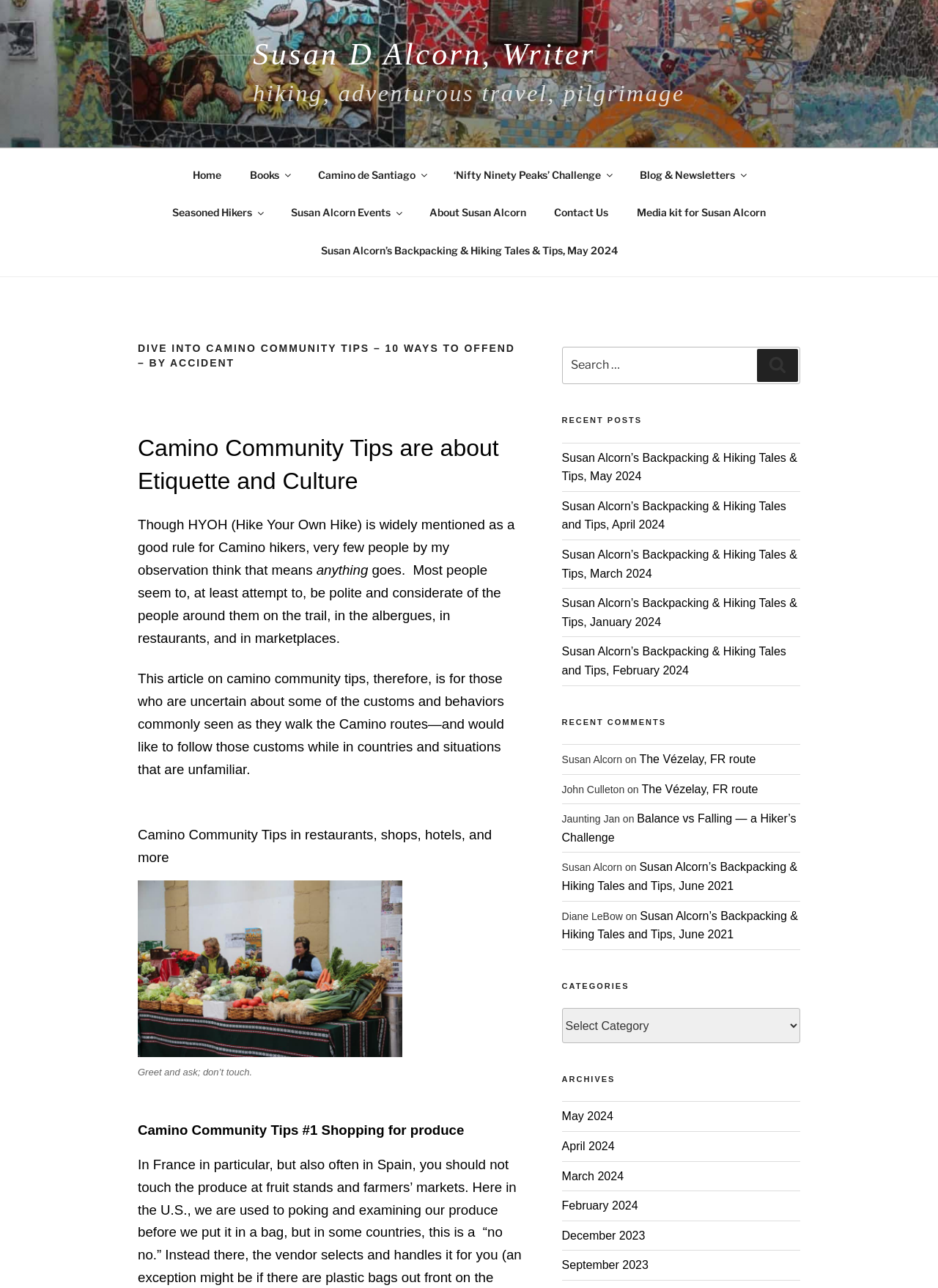What is the latest month listed in the archives?
Please respond to the question with a detailed and informative answer.

The archives section lists several months, and the latest month listed is May 2024, which suggests that the webpage has been updated recently.